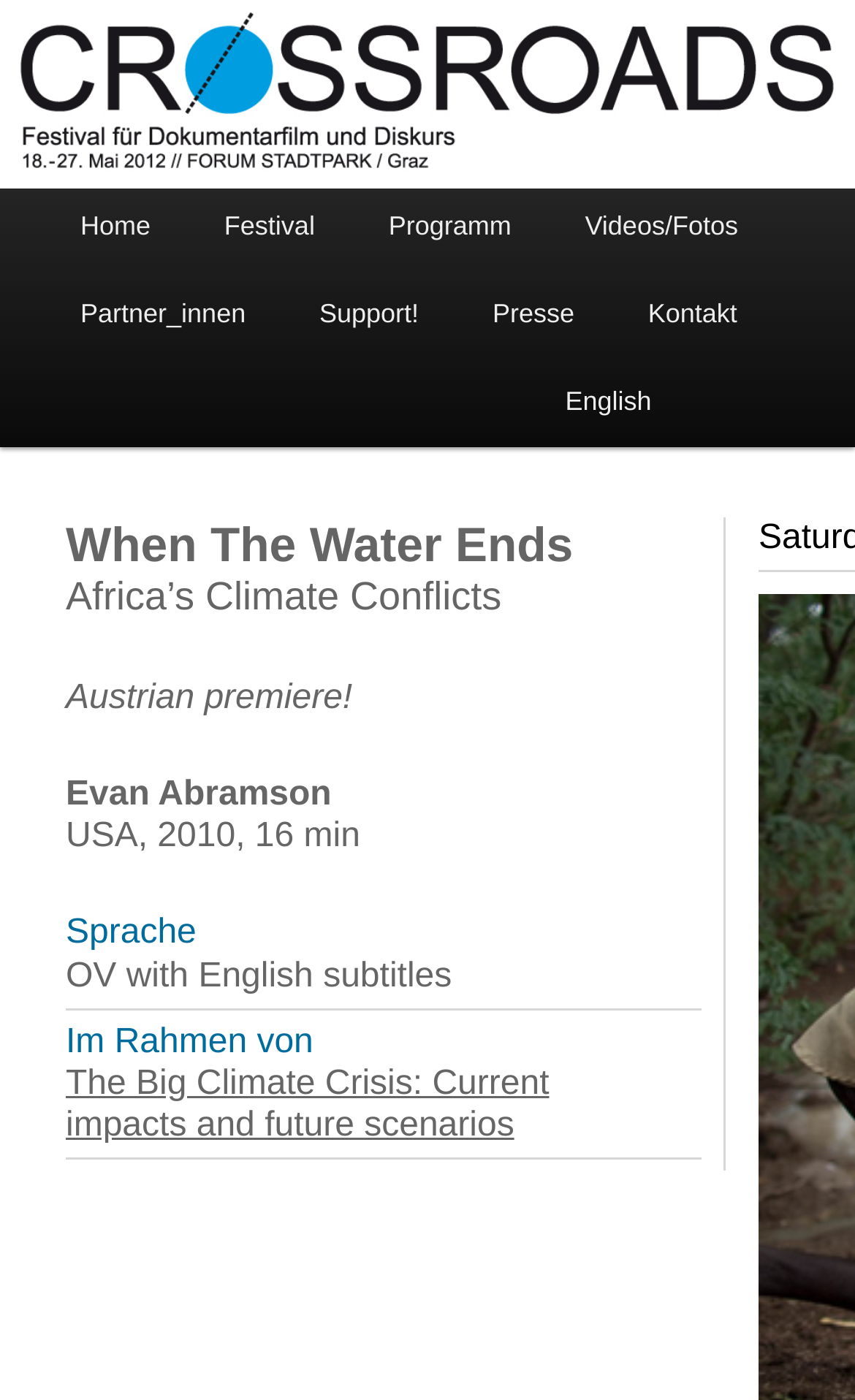Please provide the bounding box coordinates for the element that needs to be clicked to perform the following instruction: "Click on the 'Home' link". The coordinates should be given as four float numbers between 0 and 1, i.e., [left, top, right, bottom].

[0.051, 0.131, 0.219, 0.194]